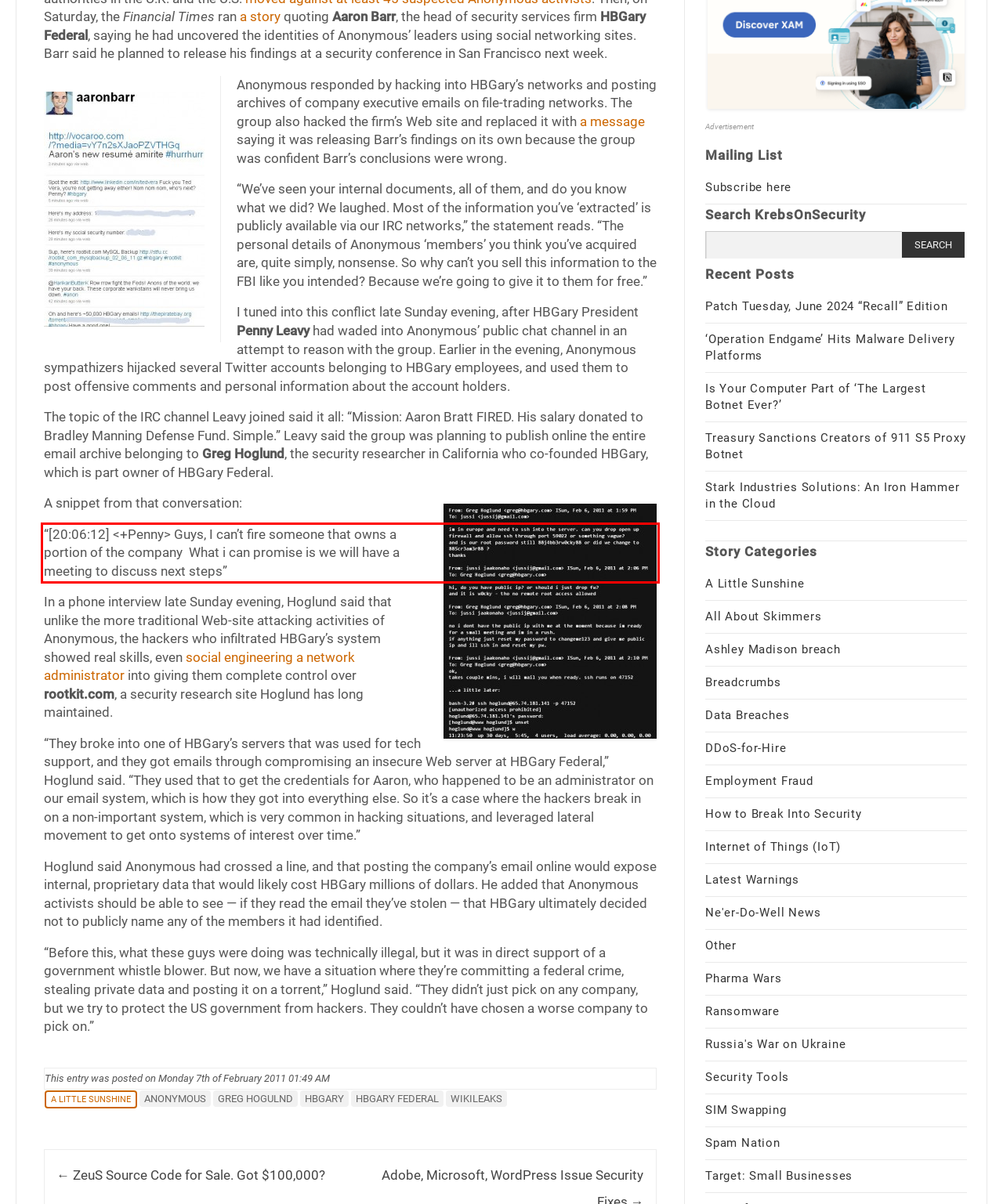Using the provided screenshot of a webpage, recognize and generate the text found within the red rectangle bounding box.

“[20:06:12] <+Penny> Guys, I can’t fire someone that owns a portion of the company What i can promise is we will have a meeting to discuss next steps”